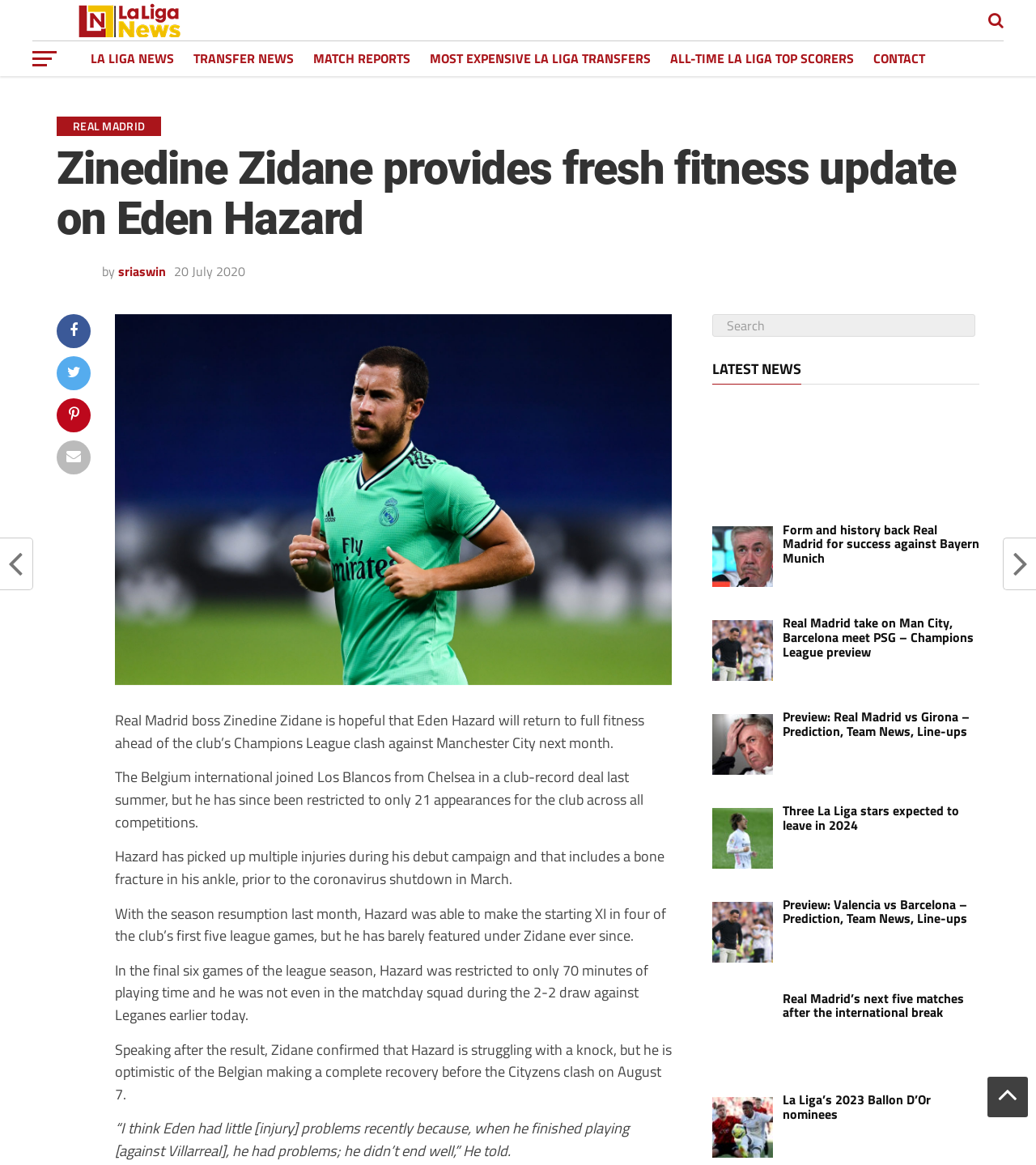What is the name of the football club mentioned in the article?
From the screenshot, provide a brief answer in one word or phrase.

Real Madrid